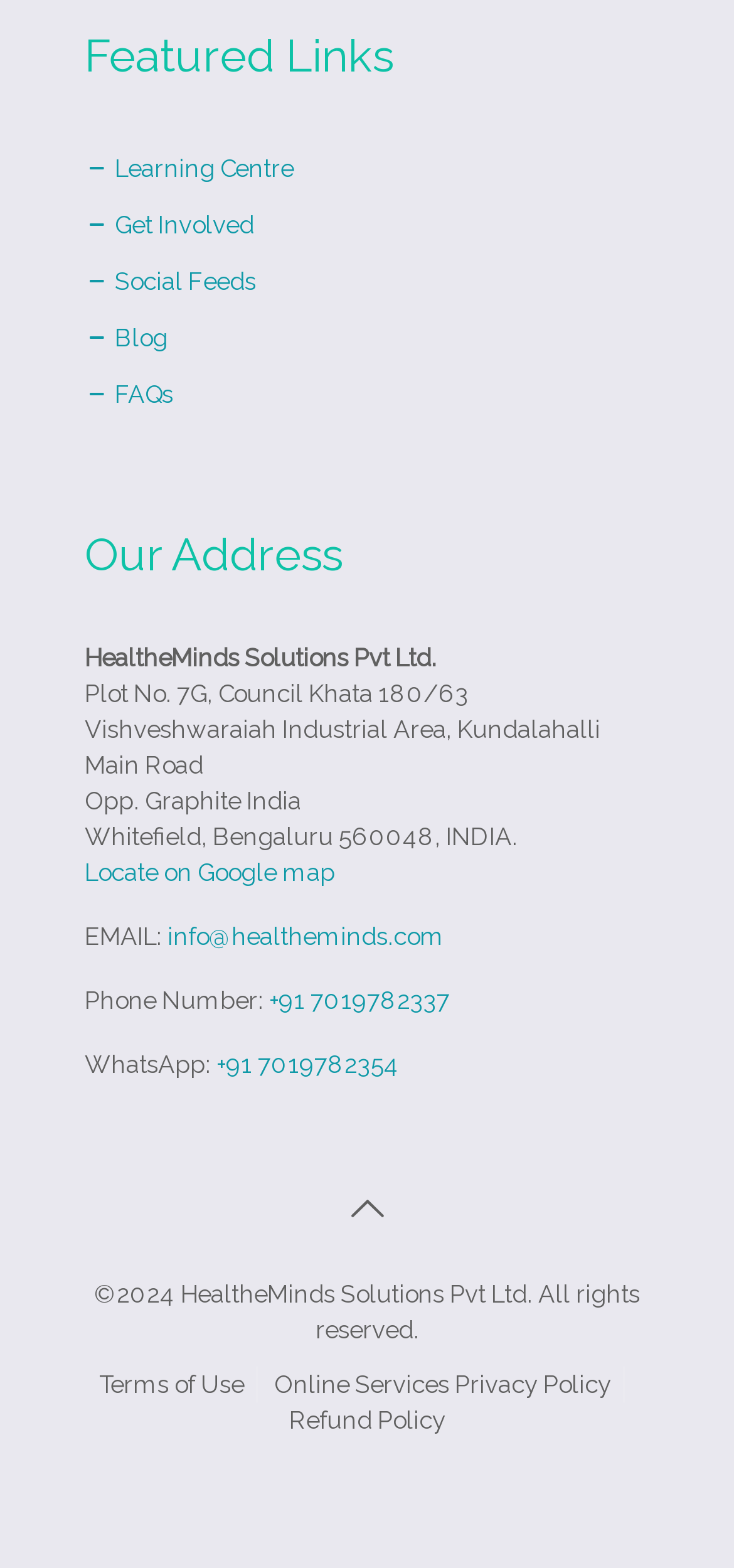Please identify the coordinates of the bounding box for the clickable region that will accomplish this instruction: "View Our Address".

[0.115, 0.342, 0.885, 0.365]